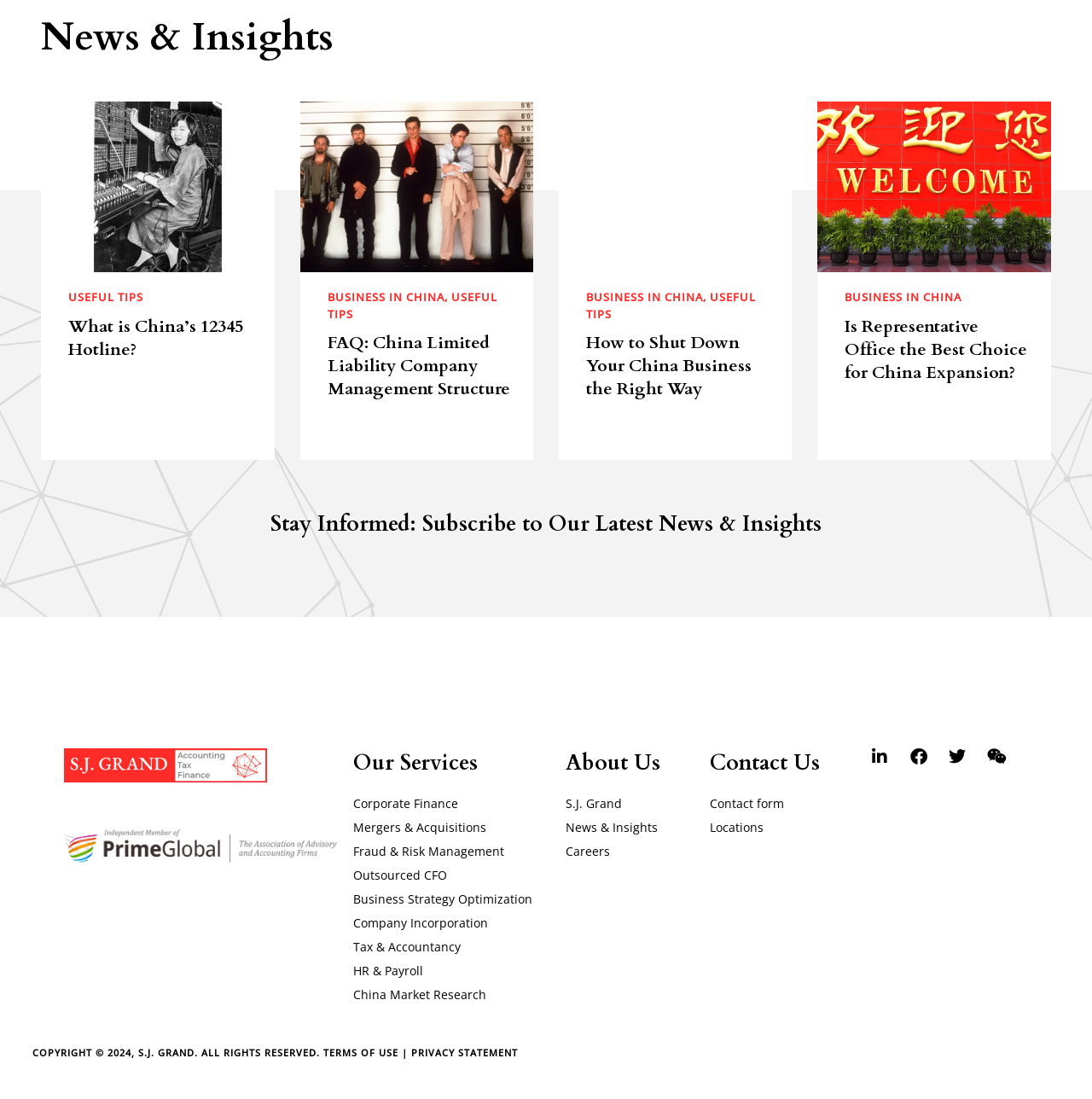Based on the description "Locations", find the bounding box of the specified UI element.

[0.65, 0.745, 0.699, 0.761]